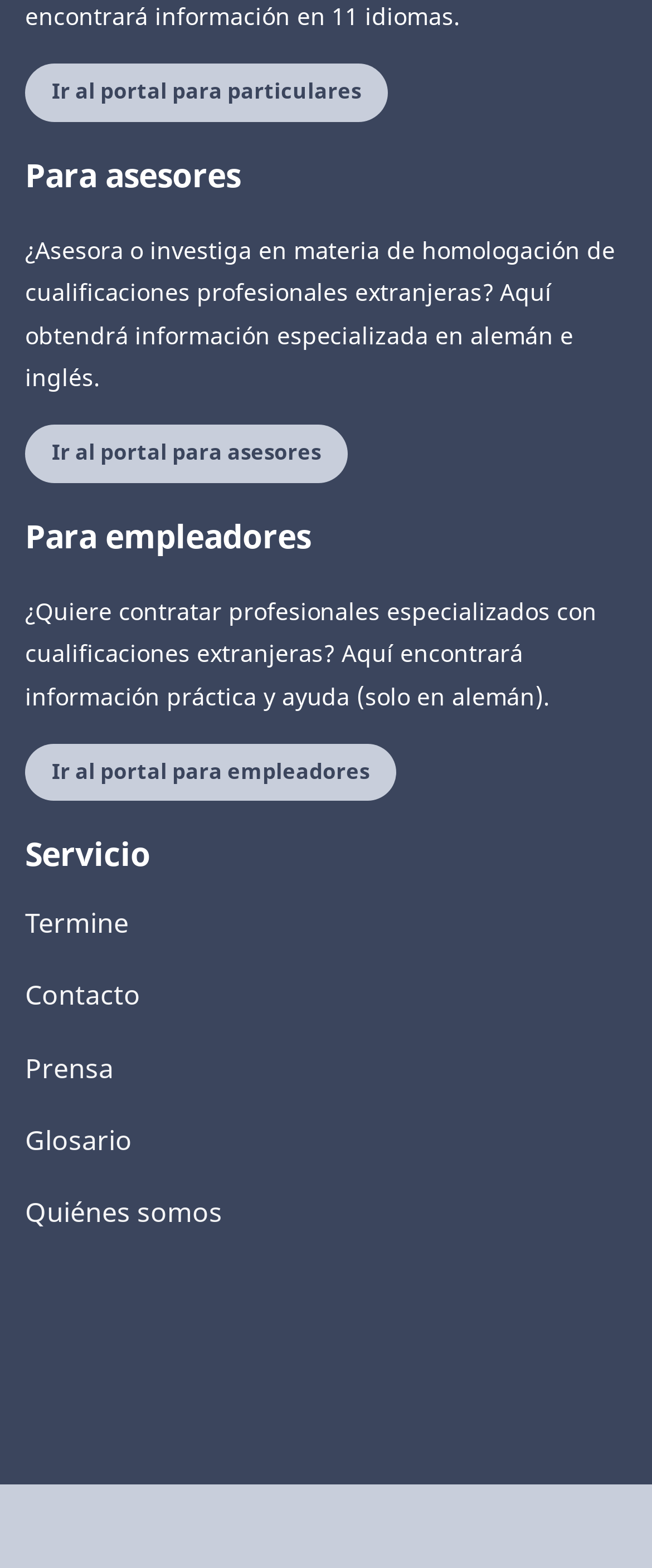What is the purpose of the portal for advisors?
Could you answer the question with a detailed and thorough explanation?

Based on the link 'Para asesores' and the static text '¿Asesora o investiga en materia de homologación de cualificaciones profesionales extranjeras? Aquí obtendrá información especializada en alemán e inglés.', it can be inferred that the portal for advisors is related to the homologation of foreign professional qualifications.